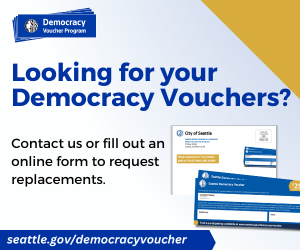What is the website for more information on Democracy Vouchers?
Refer to the image and give a detailed answer to the query.

The image directs residents to the website seattle.gov/democracyvoucher for more information on the Democracy Voucher Program, as stated at the end of the message.